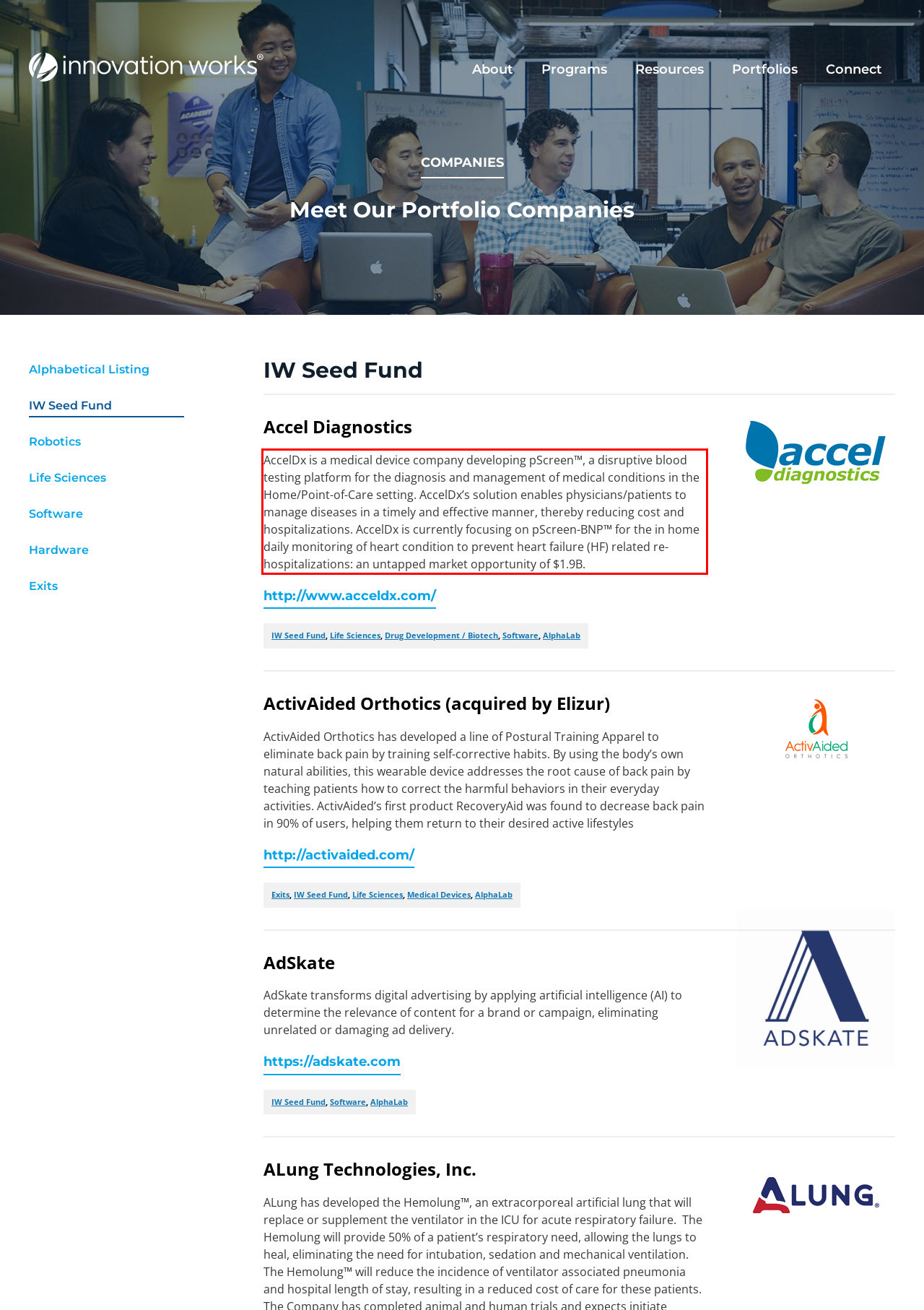From the given screenshot of a webpage, identify the red bounding box and extract the text content within it.

AccelDx is a medical device company developing pScreen™, a disruptive blood testing platform for the diagnosis and management of medical conditions in the Home/Point-of-Care setting. AccelDx’s solution enables physicians/patients to manage diseases in a timely and effective manner, thereby reducing cost and hospitalizations. AccelDx is currently focusing on pScreen-BNP™ for the in home daily monitoring of heart condition to prevent heart failure (HF) related re-hospitalizations: an untapped market opportunity of $1.9B.